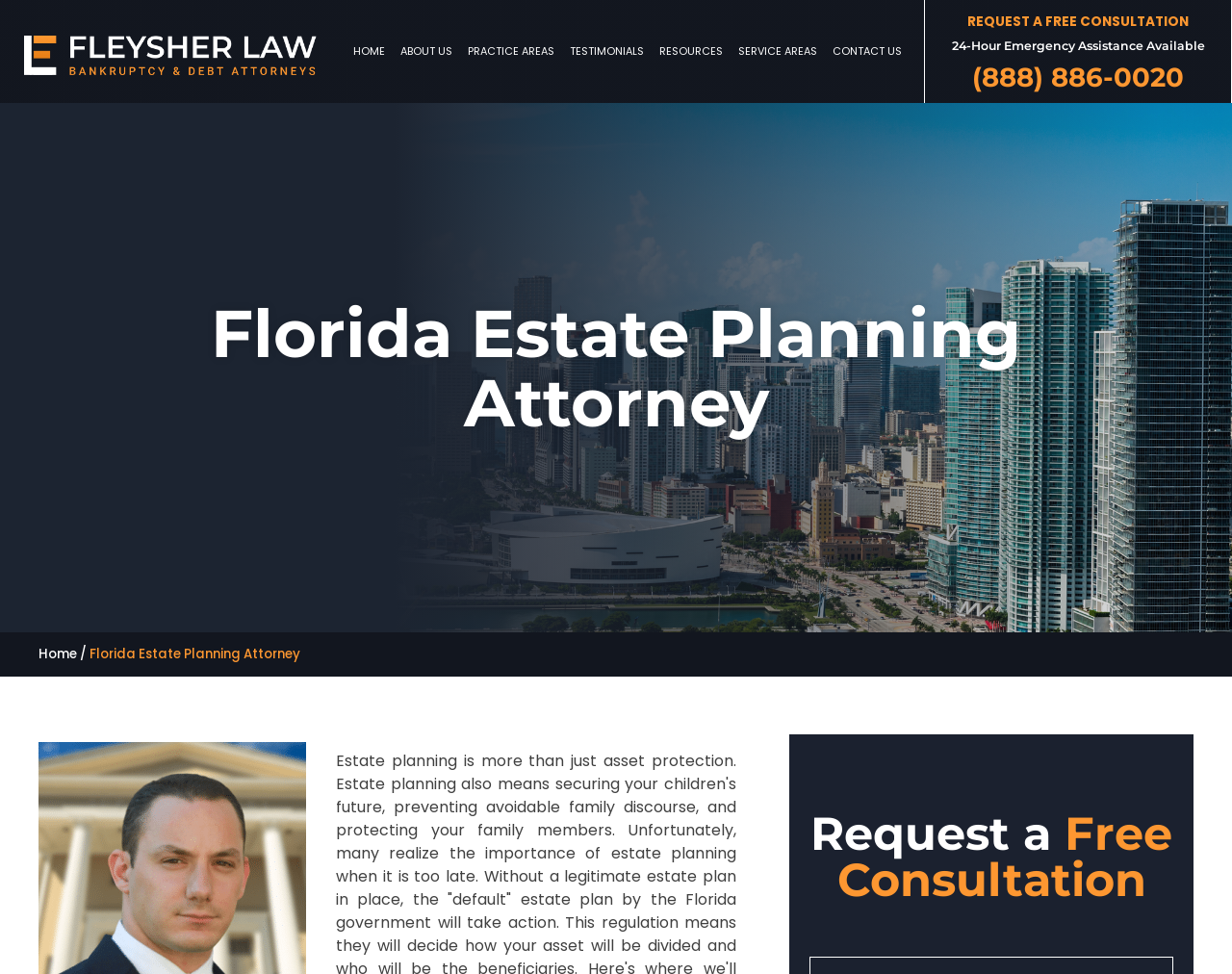Find the bounding box coordinates for the UI element whose description is: "Home". The coordinates should be four float numbers between 0 and 1, in the format [left, top, right, bottom].

[0.28, 0.044, 0.319, 0.061]